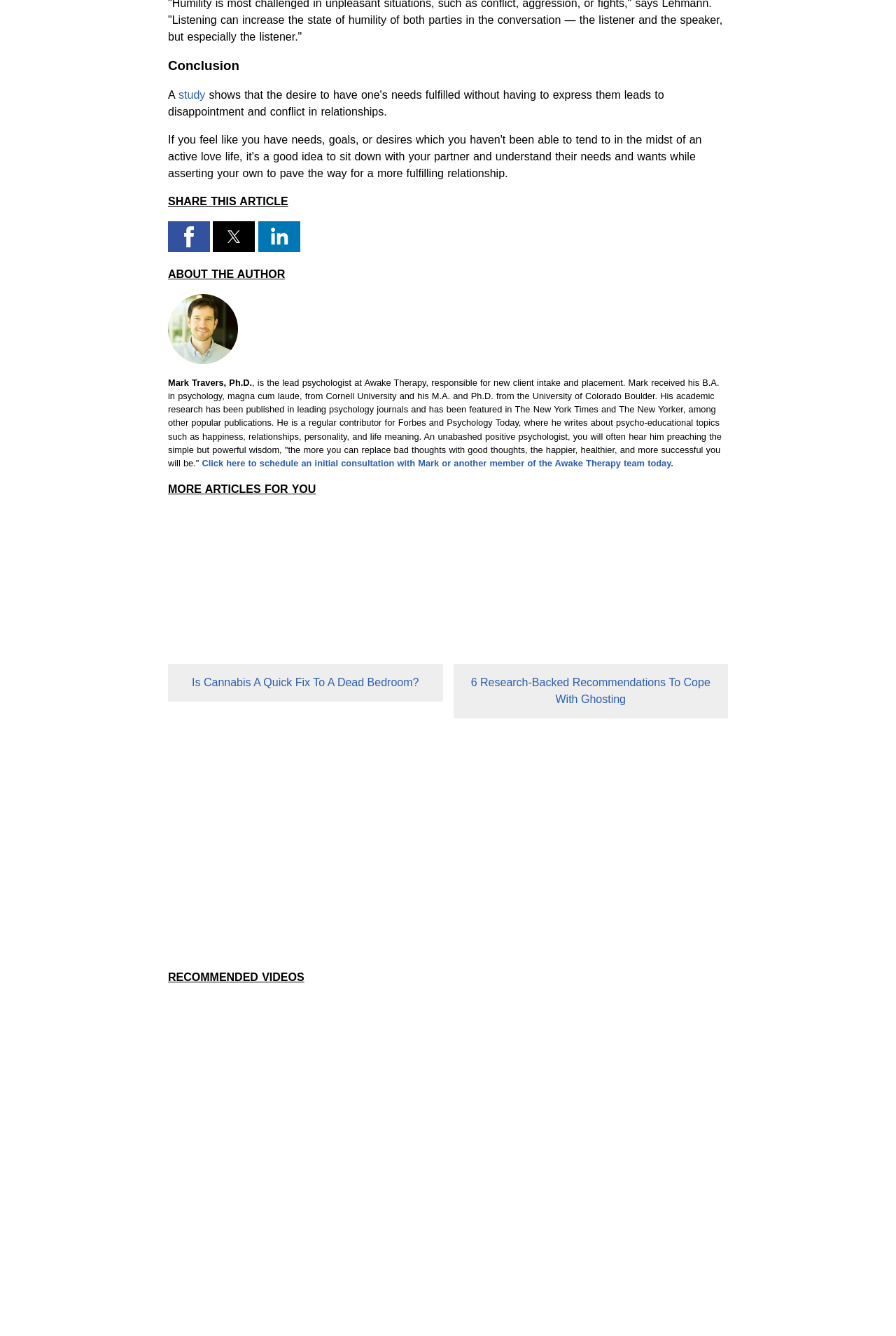Please identify the bounding box coordinates of the clickable area that will fulfill the following instruction: "Read the article about a man and a woman being intimate but one may want sex more than the other". The coordinates should be in the format of four float numbers between 0 and 1, i.e., [left, top, right, bottom].

[0.188, 0.381, 0.494, 0.497]